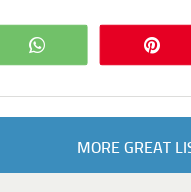Give a detailed account of the contents of the image.

The image features a section of social media sharing icons designed for user interaction. It includes a green WhatsApp icon on the left, inviting users to share content through the popular messaging platform, while a red Pinterest icon on the right encourages pinning content to personal boards for future reference. Below these icons, there is a prominent blue button labeled "MORE GREAT LISTS," indicating additional engaging content available on the webpage, likely related to entertainment or curated lists. This layout effectively integrates social sharing options with a call to action, fostering community engagement and exploration of related topics.